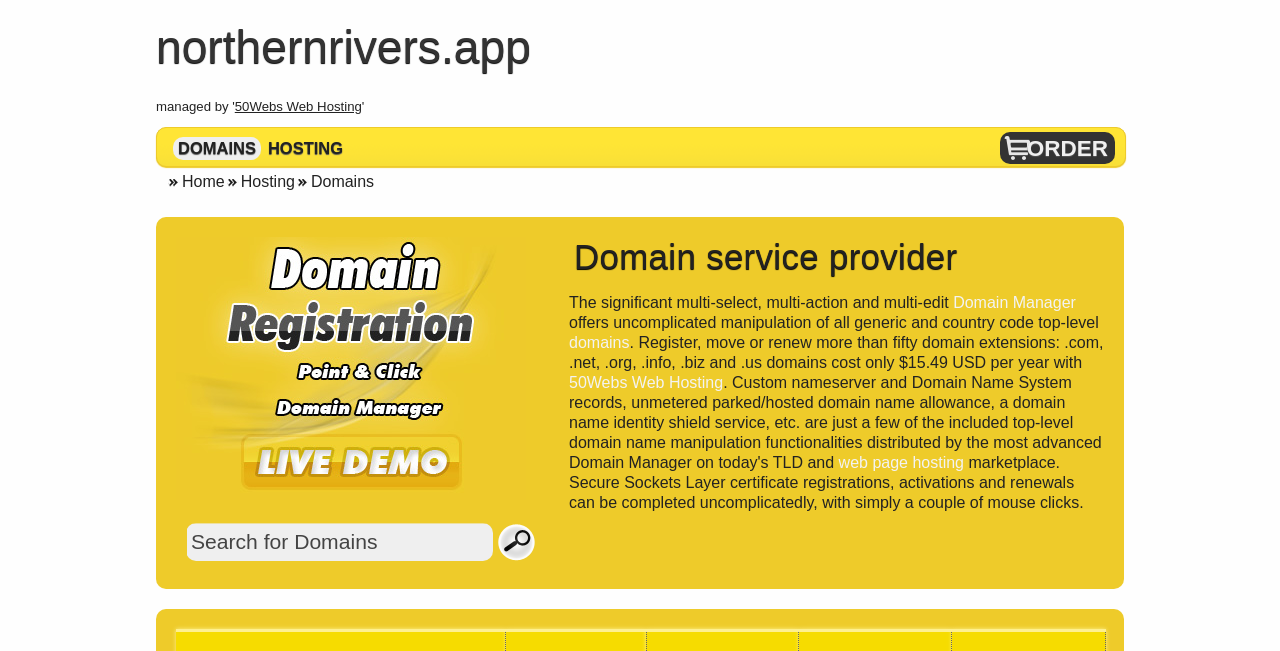Determine the bounding box coordinates for the region that must be clicked to execute the following instruction: "Visit 50Webs Web Hosting".

[0.183, 0.152, 0.283, 0.175]